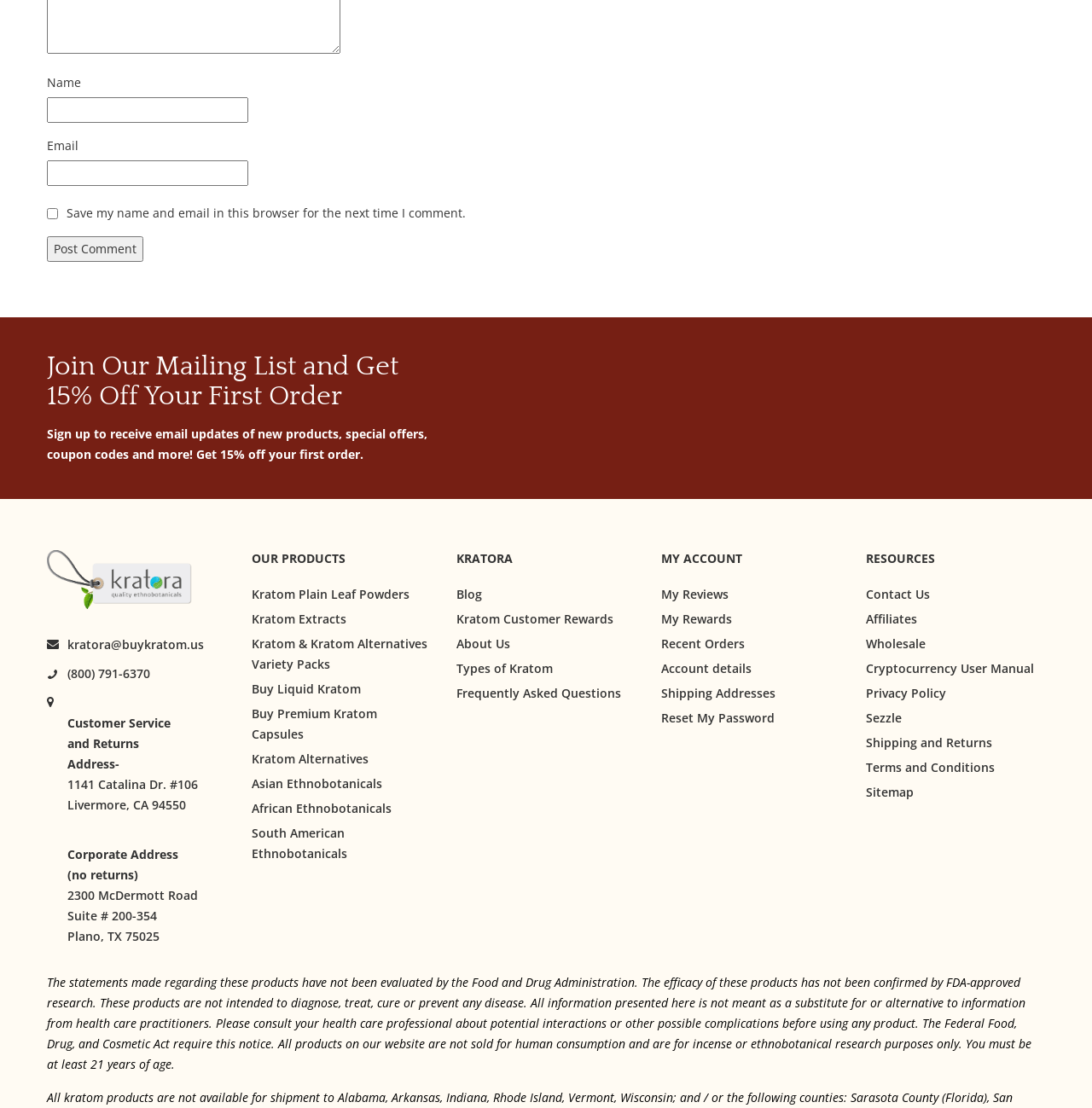What is the company's customer service phone number?
Based on the image, give a one-word or short phrase answer.

(800) 791-6370